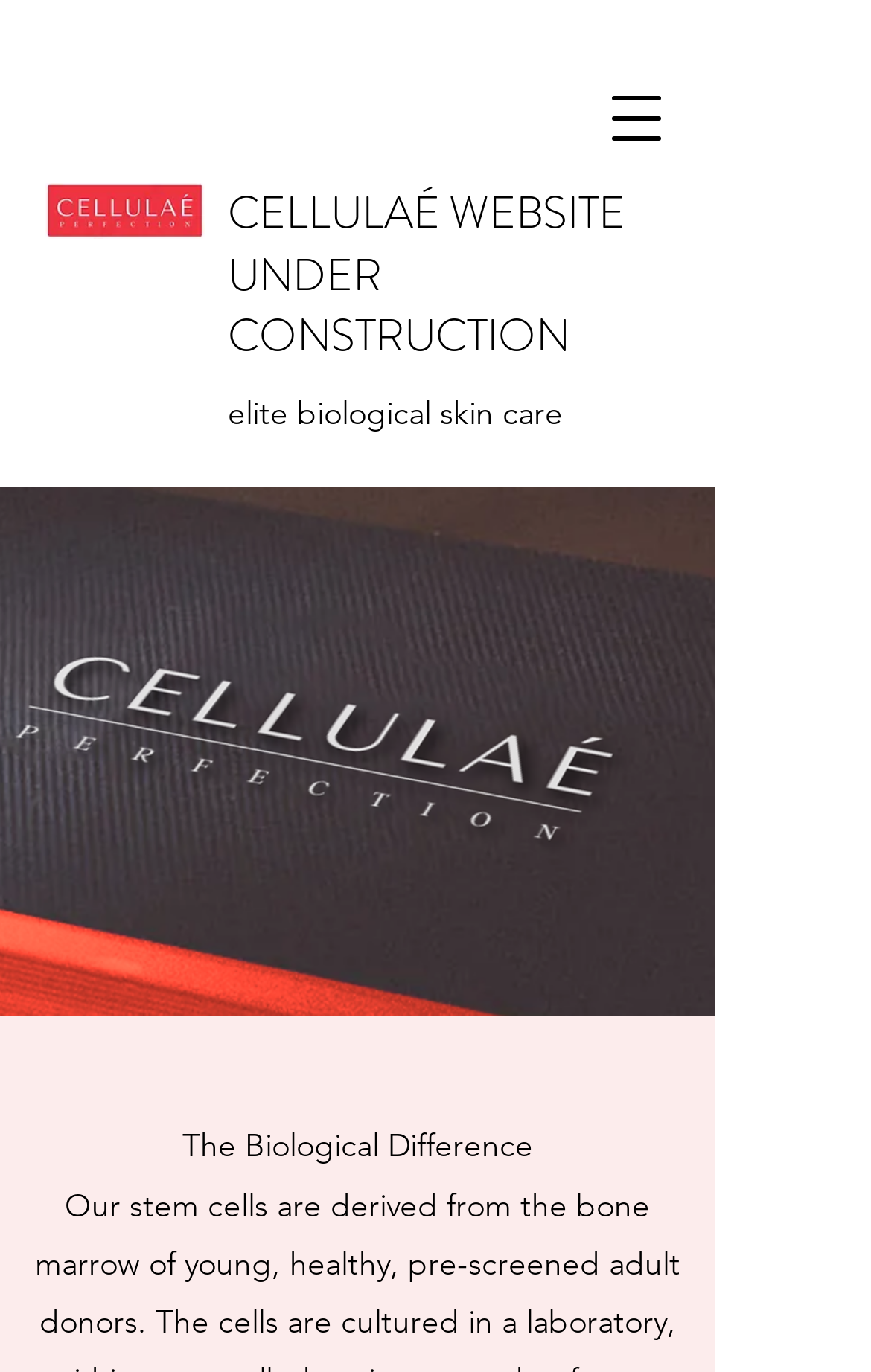Determine the main text heading of the webpage and provide its content.

The Biological Difference